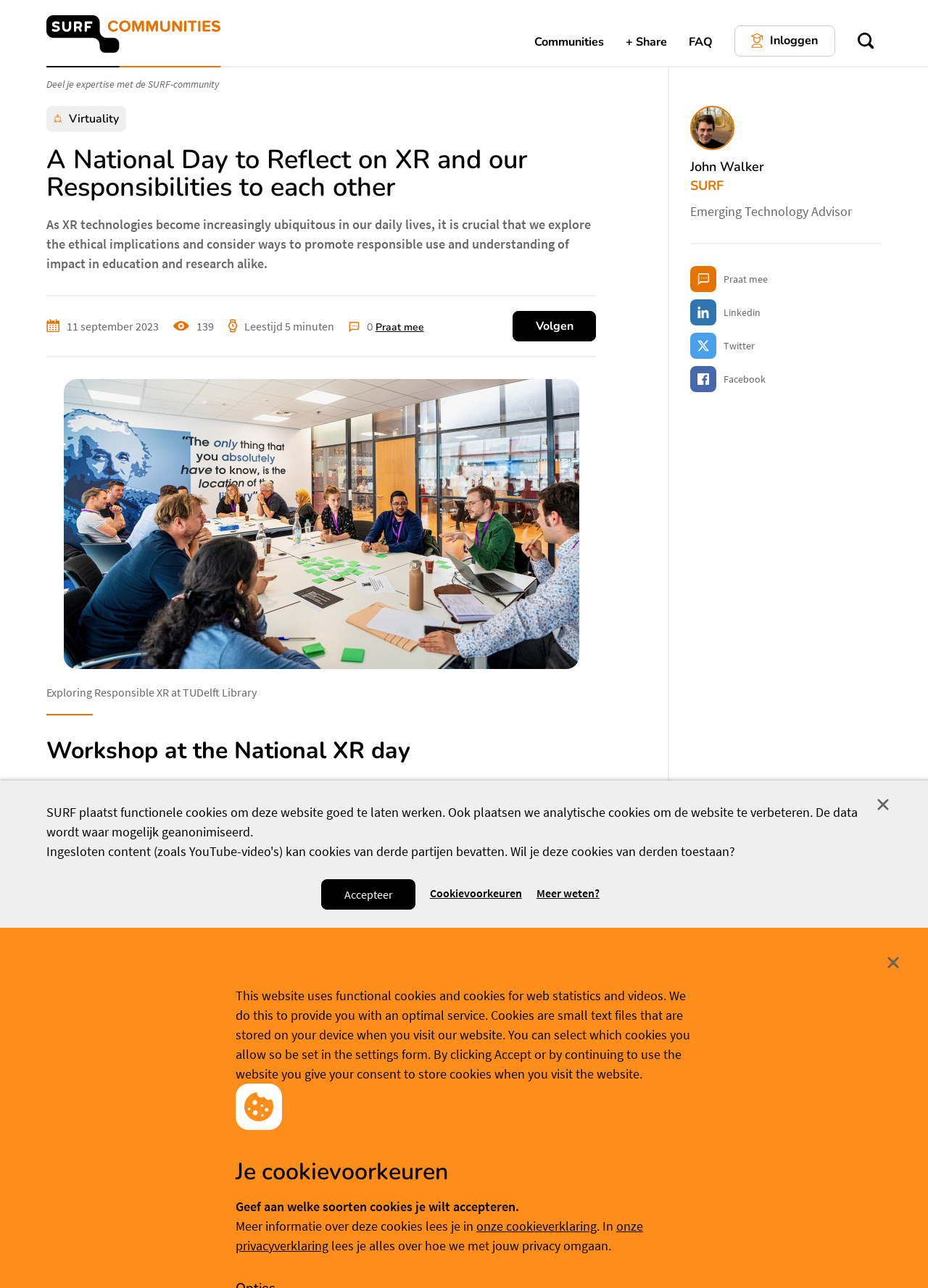Analyze and describe the webpage in a detailed narrative.

This webpage is about a national day to reflect on XR (Extended Reality) and our responsibilities to each other. The page is divided into several sections, with a prominent heading at the top. Below the heading, there is a brief introduction to the topic, followed by a section about a workshop held at the TU Delft Library on July 5.

The workshop section features an image of the event, with a caption describing the scene. The text below the image explains that the workshop was held during the National XR Day and that it explored responsible XR practices in education and research.

The page then delves into the details of the workshop, including the intriguing conversations and new questions that arose during the event. There are several headings and subheadings that break up the text, making it easier to read and understand.

On the top right side of the page, there is a navigation menu with links to "Communities", "+ Share", and "FAQ". Below the navigation menu, there is a search button. On the top left side, there is a link to the SURF Communities homepage.

At the bottom of the page, there are social media links to share the article on LinkedIn, Twitter, Facebook, and other platforms. There is also a button to "Praat mee" (Join the conversation) and a link to "Deel artikel" (Share article).

Throughout the page, there are several buttons and links, including "Accepteer" (Accept) and "Cookievoorkeuren" (Cookie preferences) at the top, and "Volgen" (Follow) and "Praat mee" (Join the conversation) in the middle.